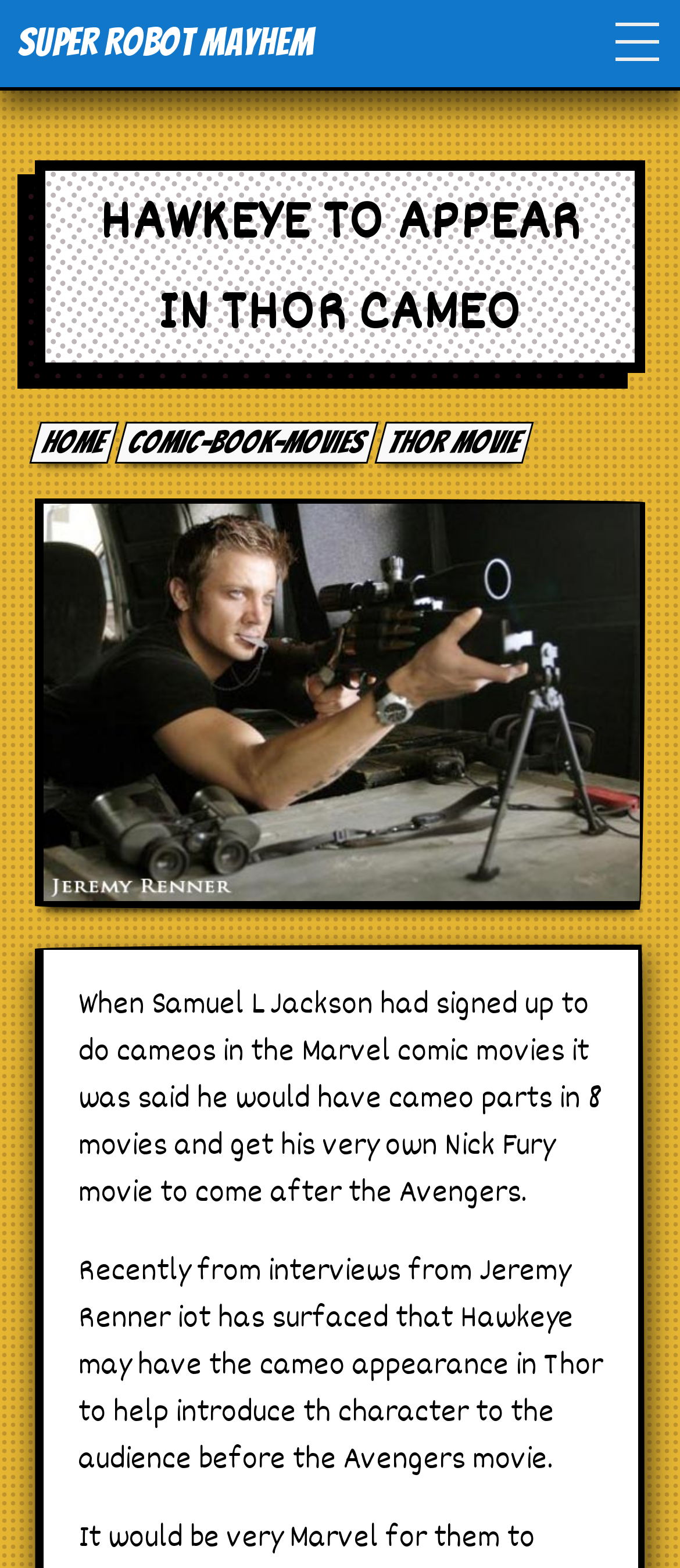Who is mentioned as having signed up for cameos in Marvel comic movies?
Can you provide an in-depth and detailed response to the question?

I read the static text which mentions that Samuel L Jackson had signed up to do cameos in the Marvel comic movies, including 8 movies and his own Nick Fury movie.